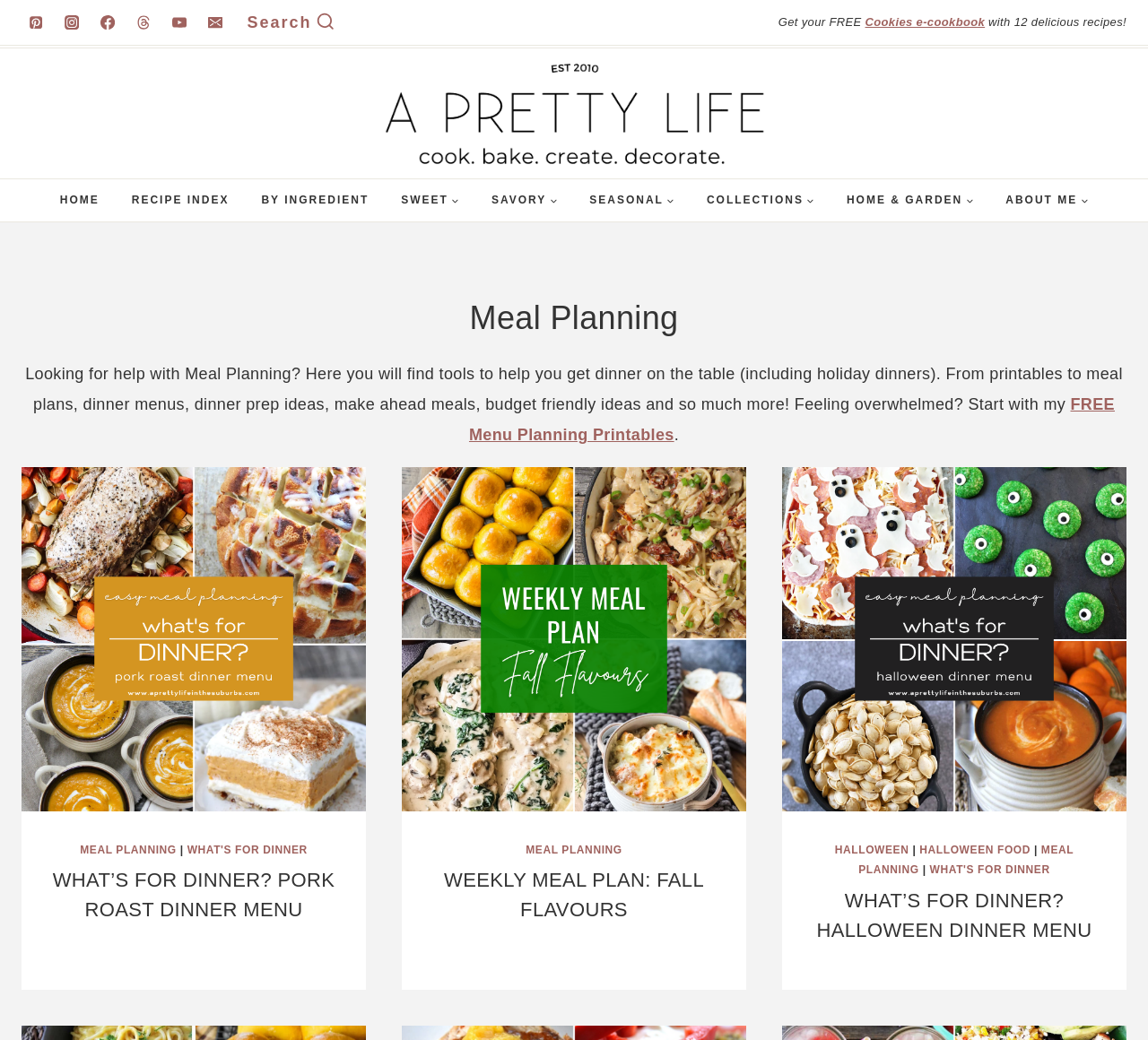Specify the bounding box coordinates for the region that must be clicked to perform the given instruction: "Get free Cookies e-cookbook".

[0.754, 0.014, 0.858, 0.027]